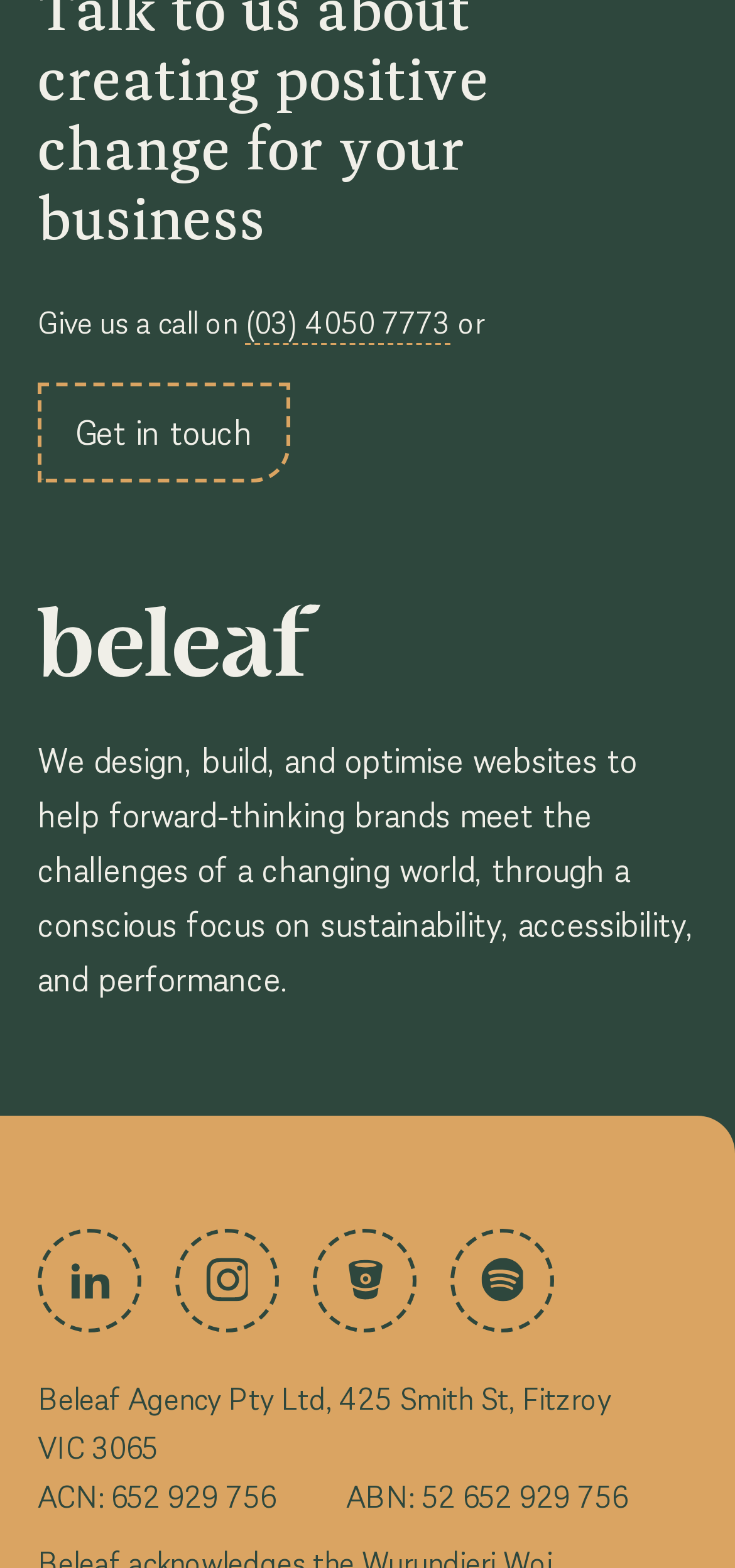What is the company name?
Based on the image, answer the question with as much detail as possible.

The company name is mentioned in the top section of the webpage, as a link, and also in the description text that follows.